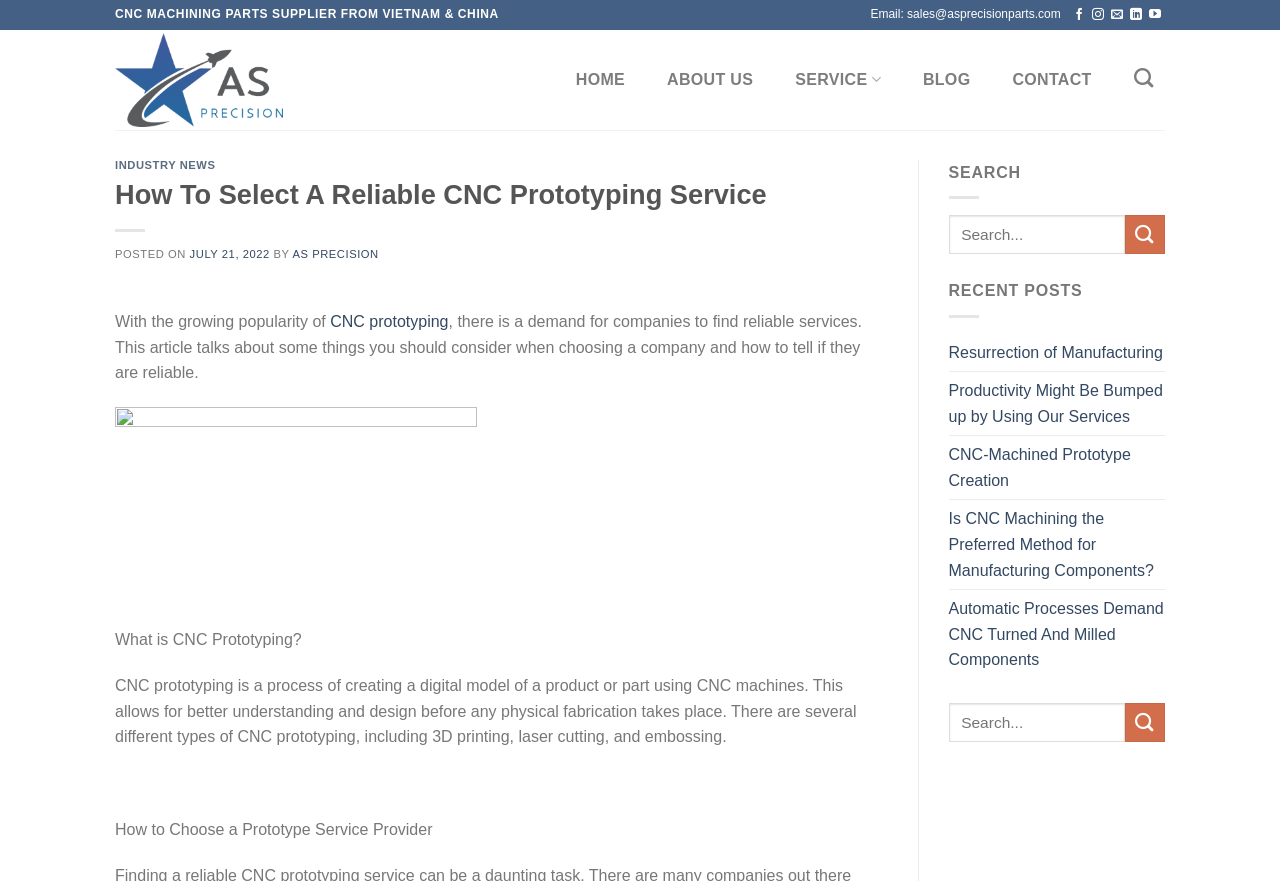Please identify the bounding box coordinates of the element's region that needs to be clicked to fulfill the following instruction: "Contact the company". The bounding box coordinates should consist of four float numbers between 0 and 1, i.e., [left, top, right, bottom].

[0.782, 0.068, 0.862, 0.114]